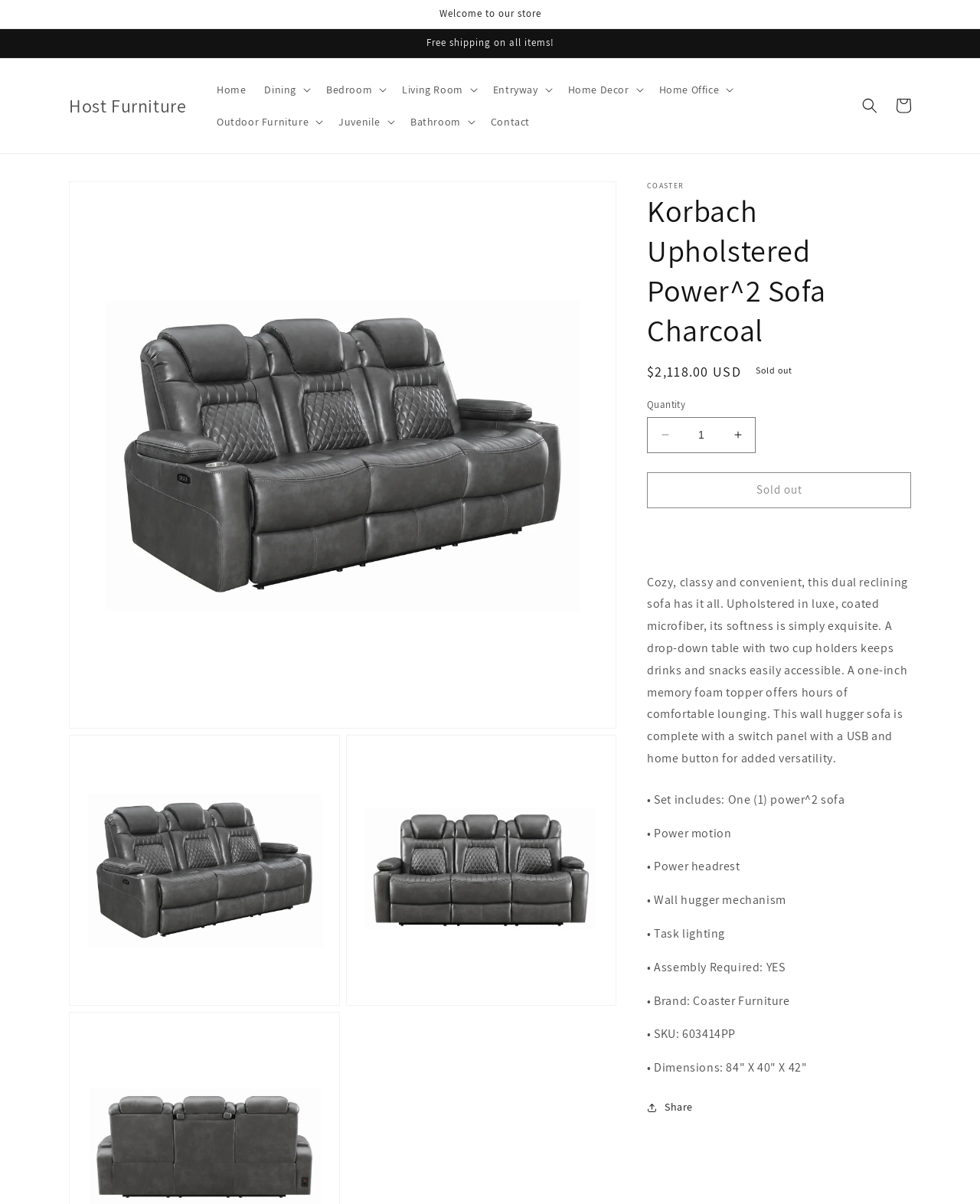Please locate the bounding box coordinates of the element's region that needs to be clicked to follow the instruction: "View the product details". The bounding box coordinates should be provided as four float numbers between 0 and 1, i.e., [left, top, right, bottom].

[0.66, 0.158, 0.93, 0.291]